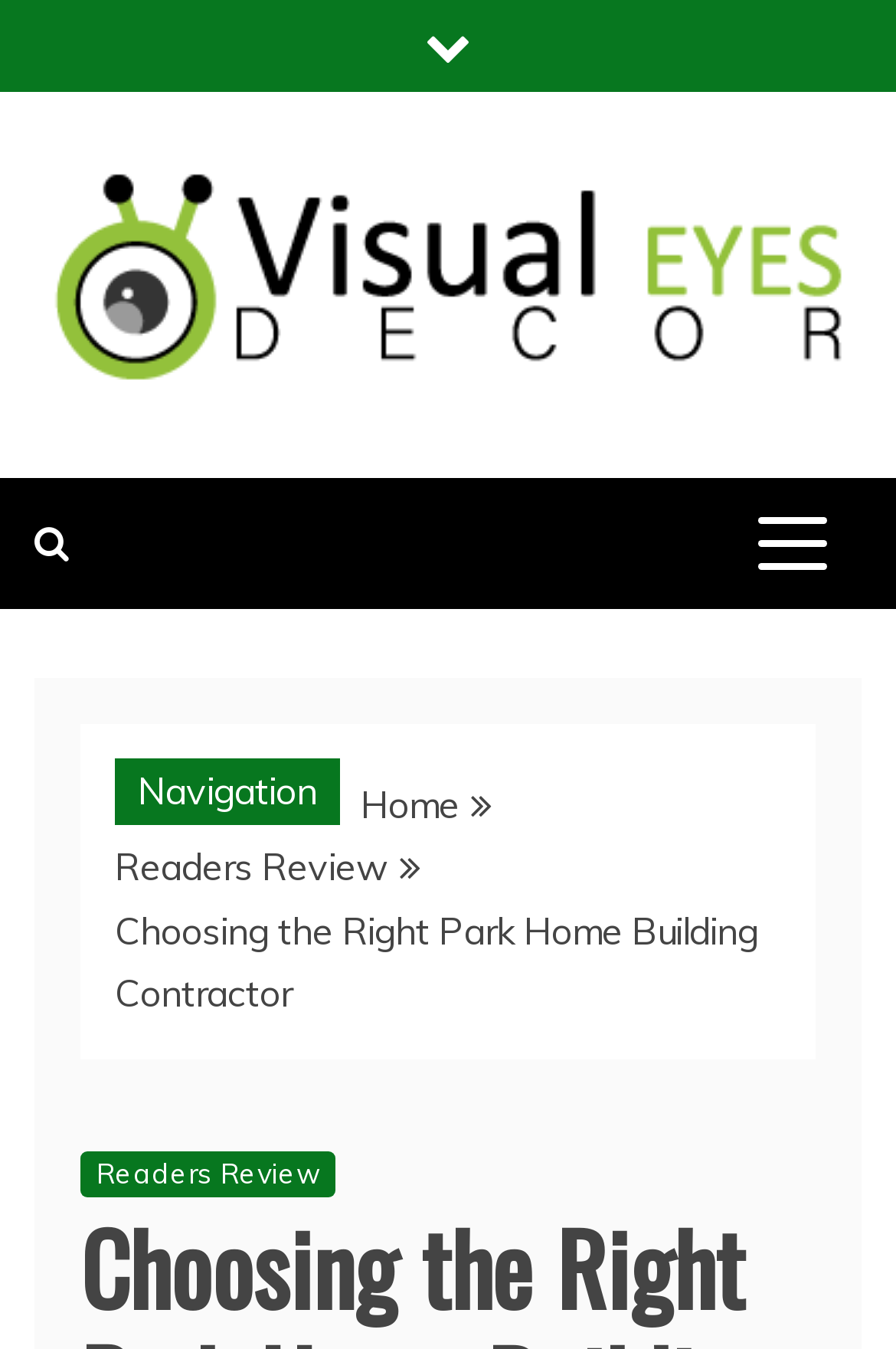Find the coordinates for the bounding box of the element with this description: "Home".

[0.403, 0.58, 0.513, 0.614]